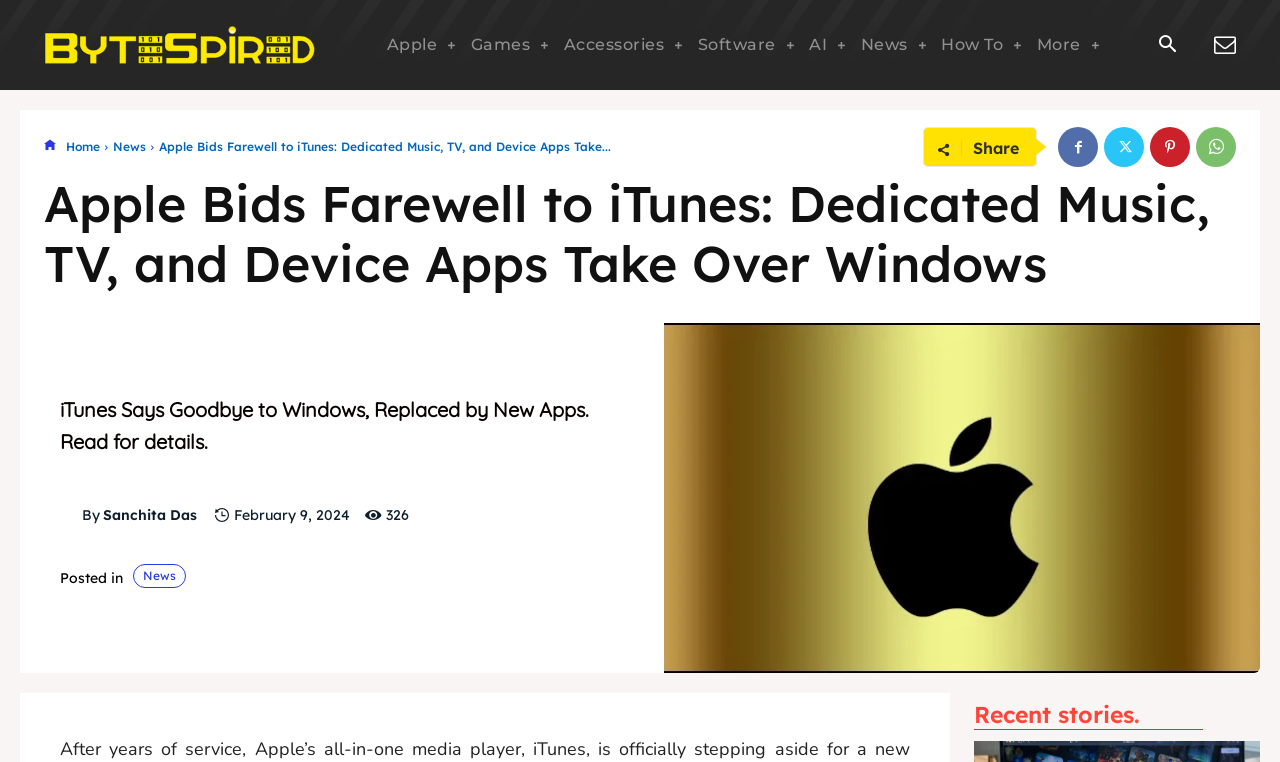Convey a detailed summary of the webpage, mentioning all key elements.

The webpage is about Apple bidding farewell to iTunes, with a focus on dedicated music, TV, and device apps taking over Windows. At the top left corner, there is a logo link, accompanied by a series of links to different sections, including Apple, Games, Accessories, Software, AI, News, and How To. 

Below these links, there is a search button at the top right corner. On the same horizontal level, there are more links, including Home, News, and a brief summary of the article. 

The main article begins with a heading that summarizes the content, followed by a brief introduction to the topic. The article is written by Sanchita Das, whose name is linked and accompanied by a small image. The publication date, February 9, 2024, is also displayed, along with the number of comments, 326. 

The article is categorized under News, and there is a section below the article that lists recent stories.